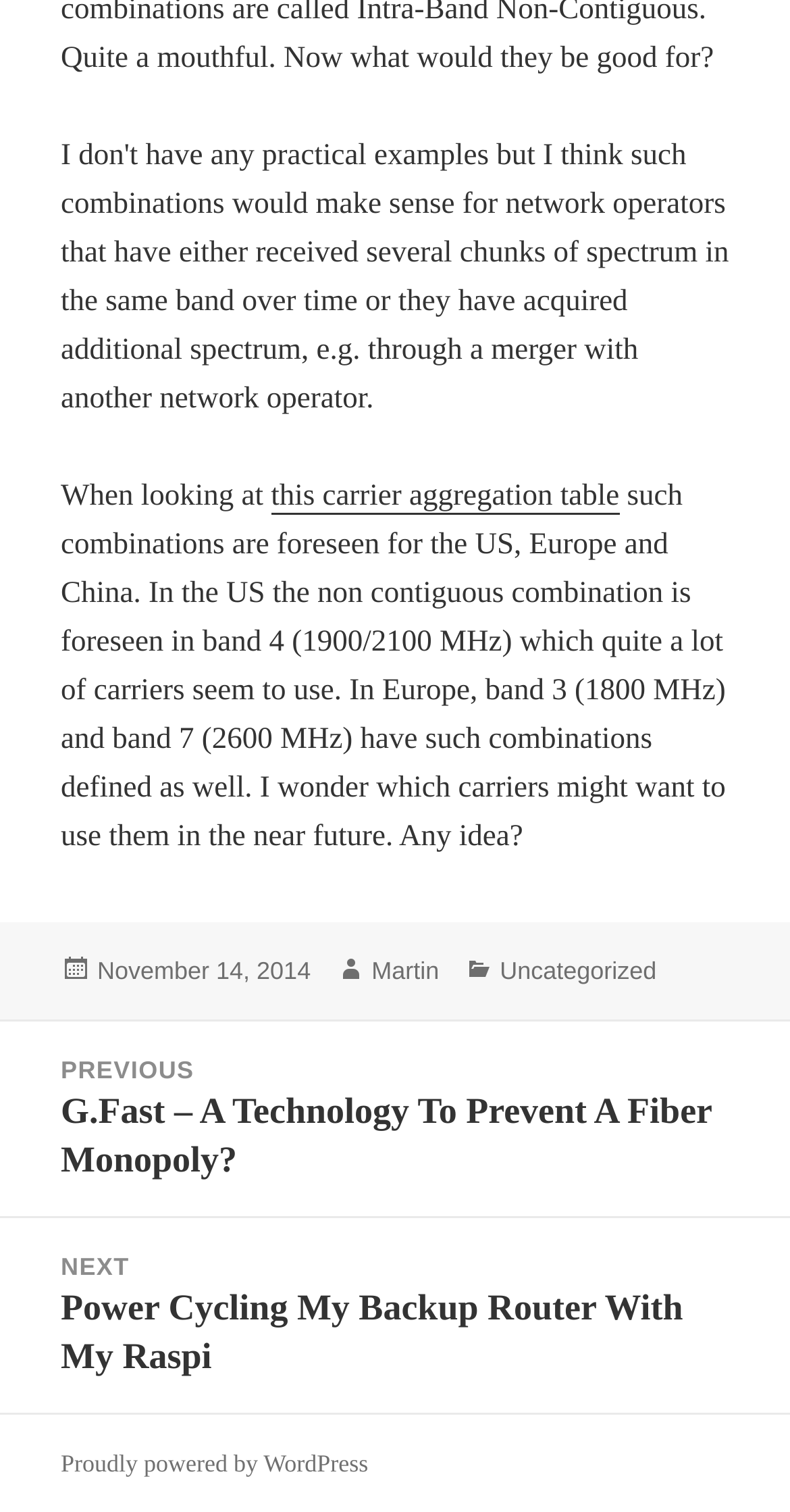Predict the bounding box of the UI element based on this description: "Proudly powered by WordPress".

[0.077, 0.958, 0.466, 0.978]